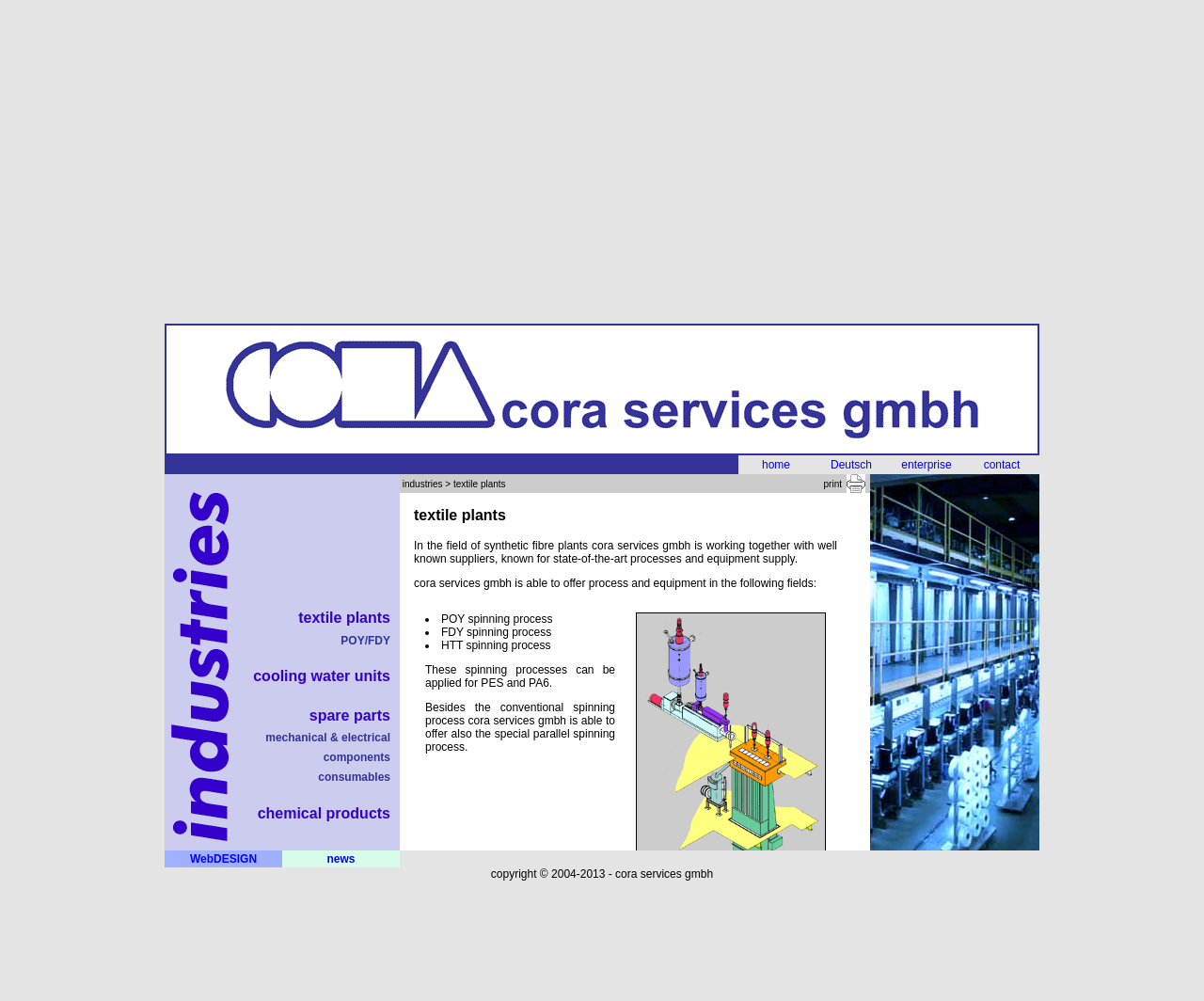What is the purpose of the company?
Please answer the question with a detailed response using the information from the screenshot.

The purpose of the company can be inferred from the meta description, which mentions 'Ersatzteillieferungen' or spare parts supply, indicating that the company provides replacement parts for various industries.